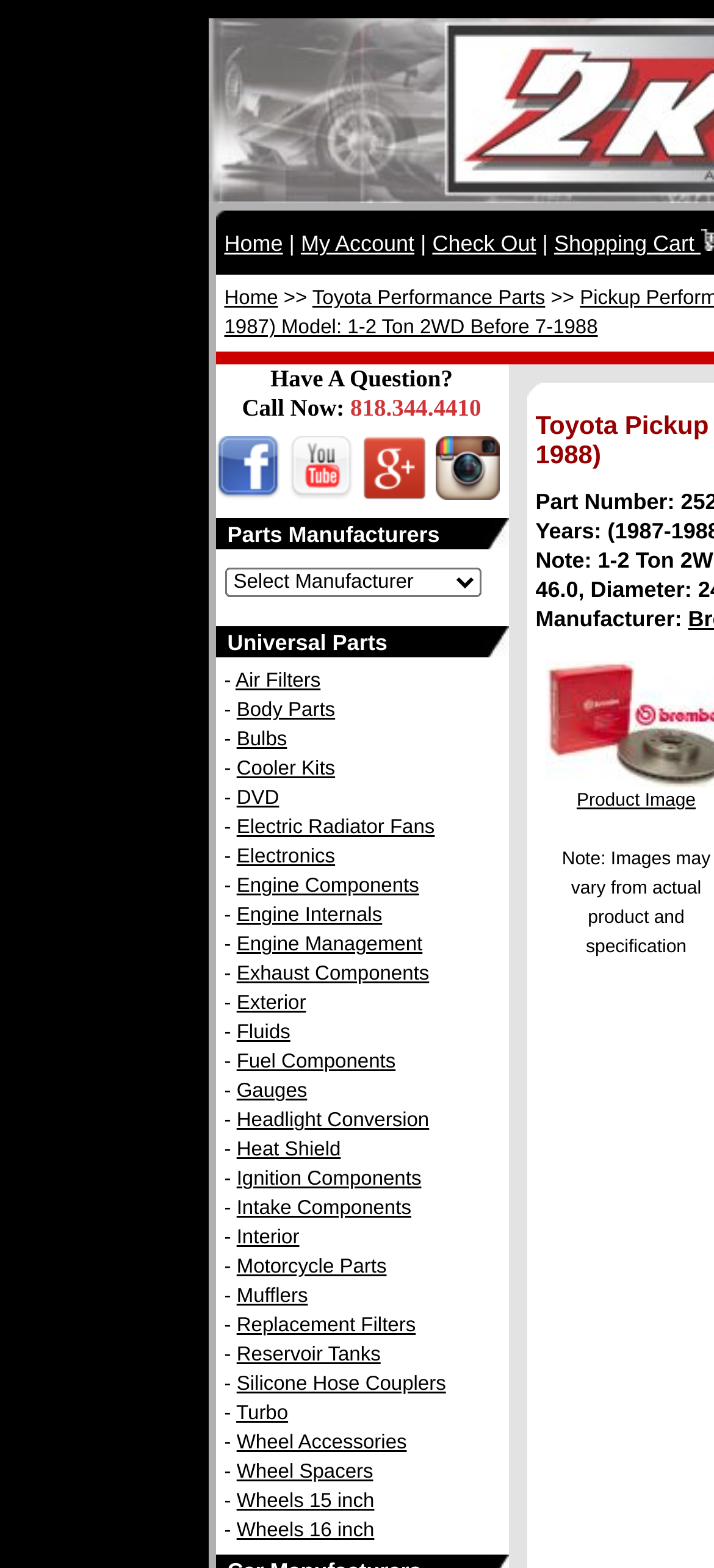Please identify the bounding box coordinates of the clickable element to fulfill the following instruction: "View Air Filters". The coordinates should be four float numbers between 0 and 1, i.e., [left, top, right, bottom].

[0.33, 0.427, 0.449, 0.441]